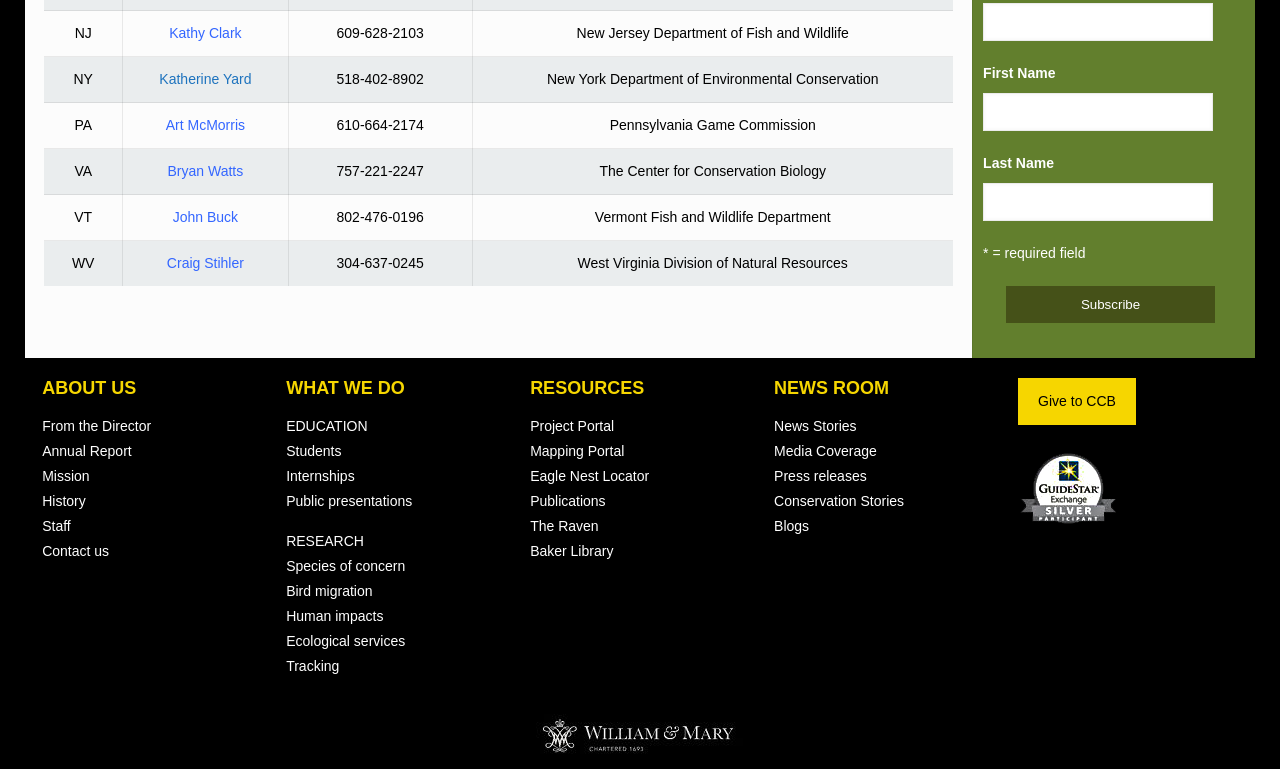Answer with a single word or phrase: 
What is the phone number of Kathy Clark?

609-628-2103